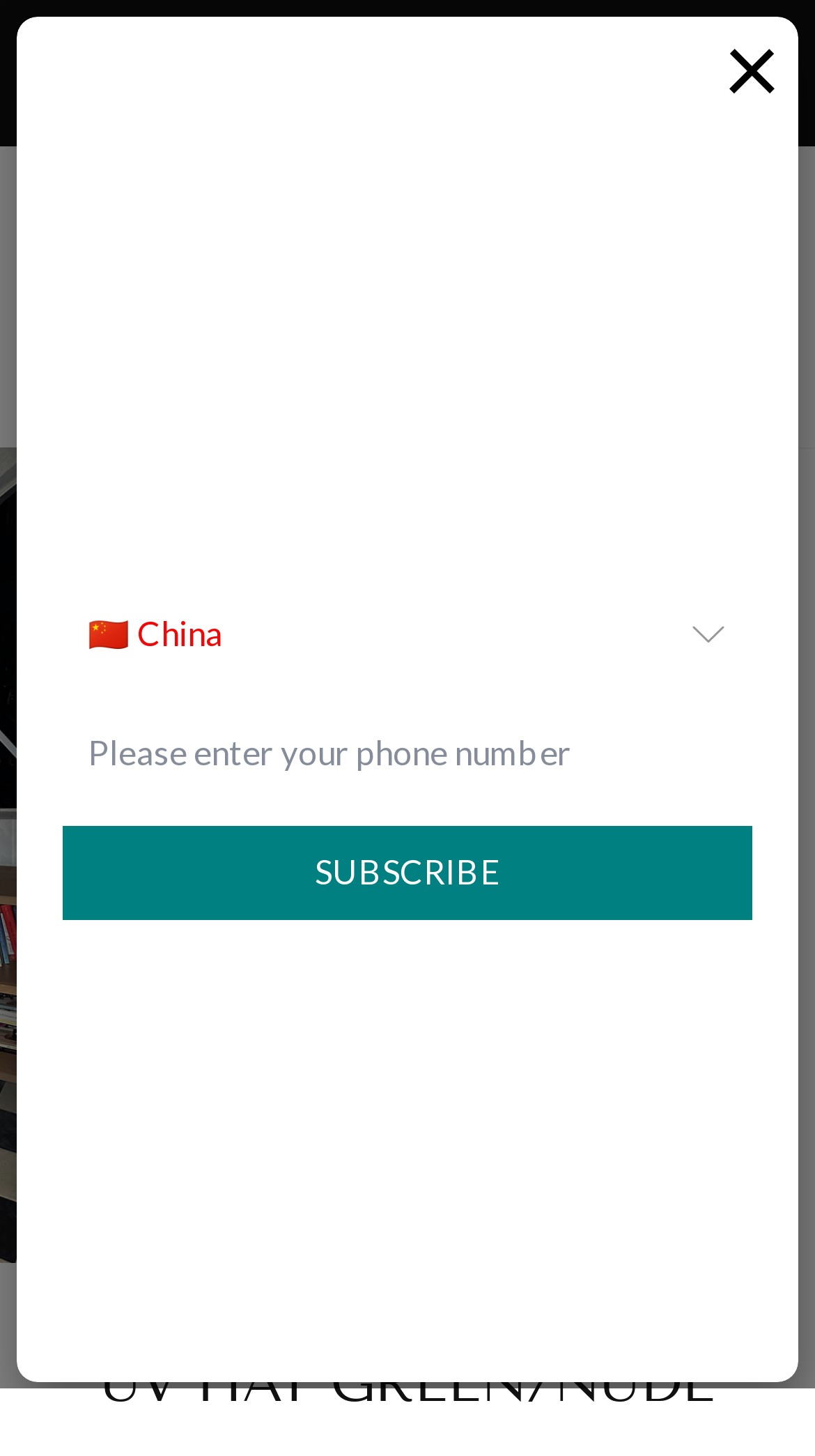What is the 'CART' link for?
Please give a detailed and thorough answer to the question, covering all relevant points.

I inferred the purpose of the 'CART' link by its name and its position in the navigation area of the webpage, which suggests that it is meant to provide access to the user's shopping cart.